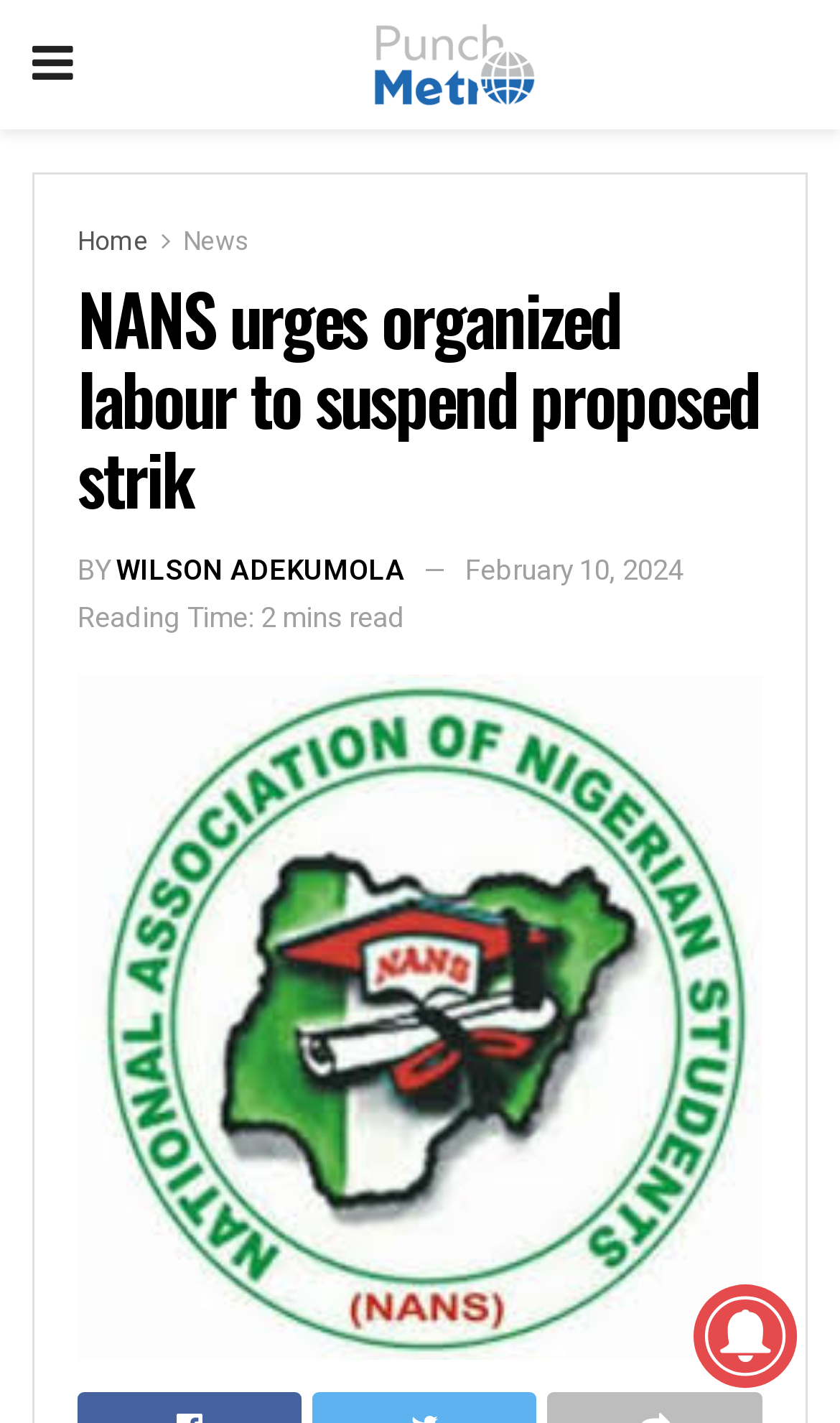Please provide a comprehensive response to the question below by analyzing the image: 
How long does it take to read the article?

I found the answer by looking at the static text 'Reading Time: 2 mins read', which indicates the time it takes to read the article.